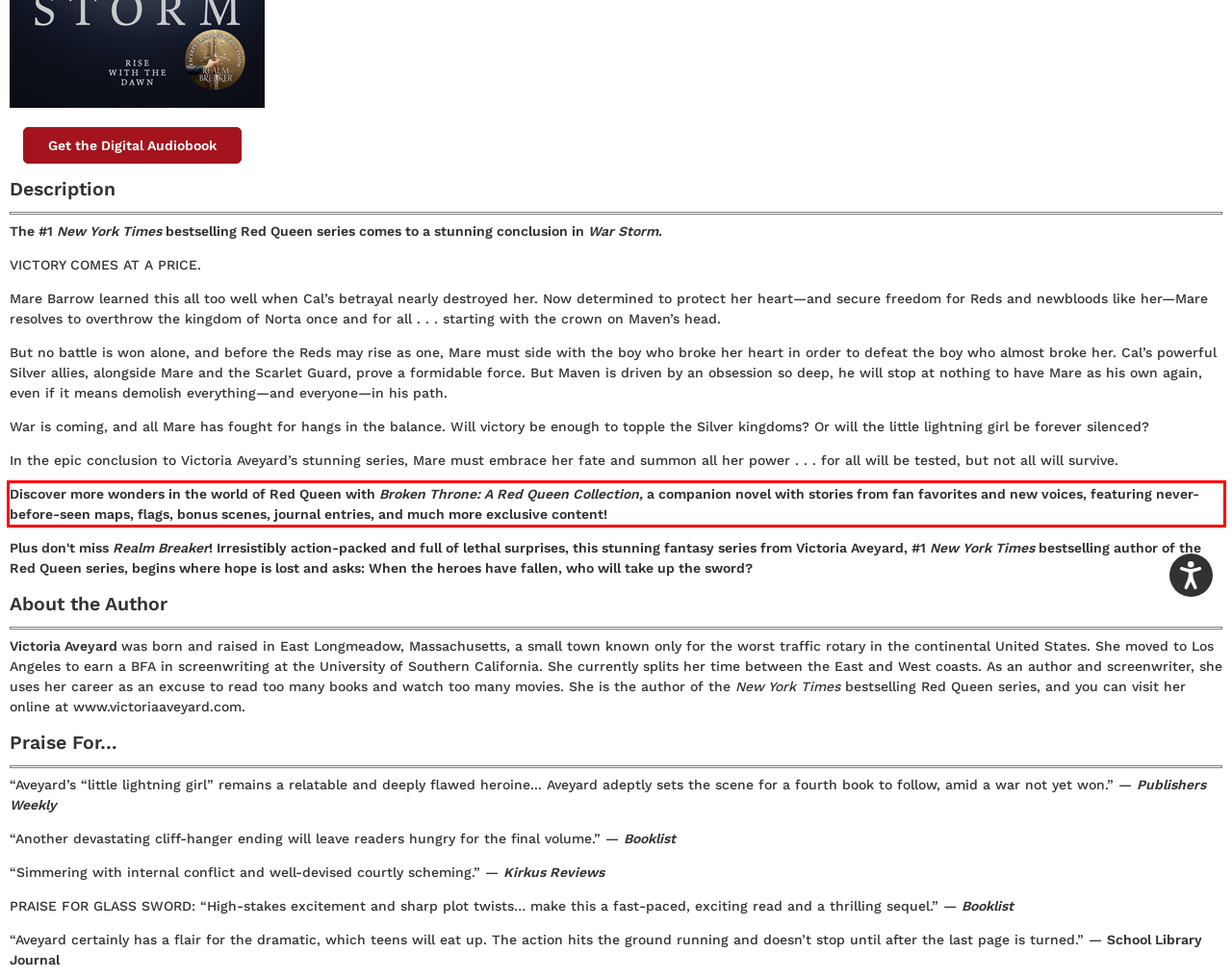Please use OCR to extract the text content from the red bounding box in the provided webpage screenshot.

Discover more wonders in the world of Red Queen with Broken Throne: A Red Queen Collection, a companion novel with stories from fan favorites and new voices, featuring never-before-seen maps, flags, bonus scenes, journal entries, and much more exclusive content!